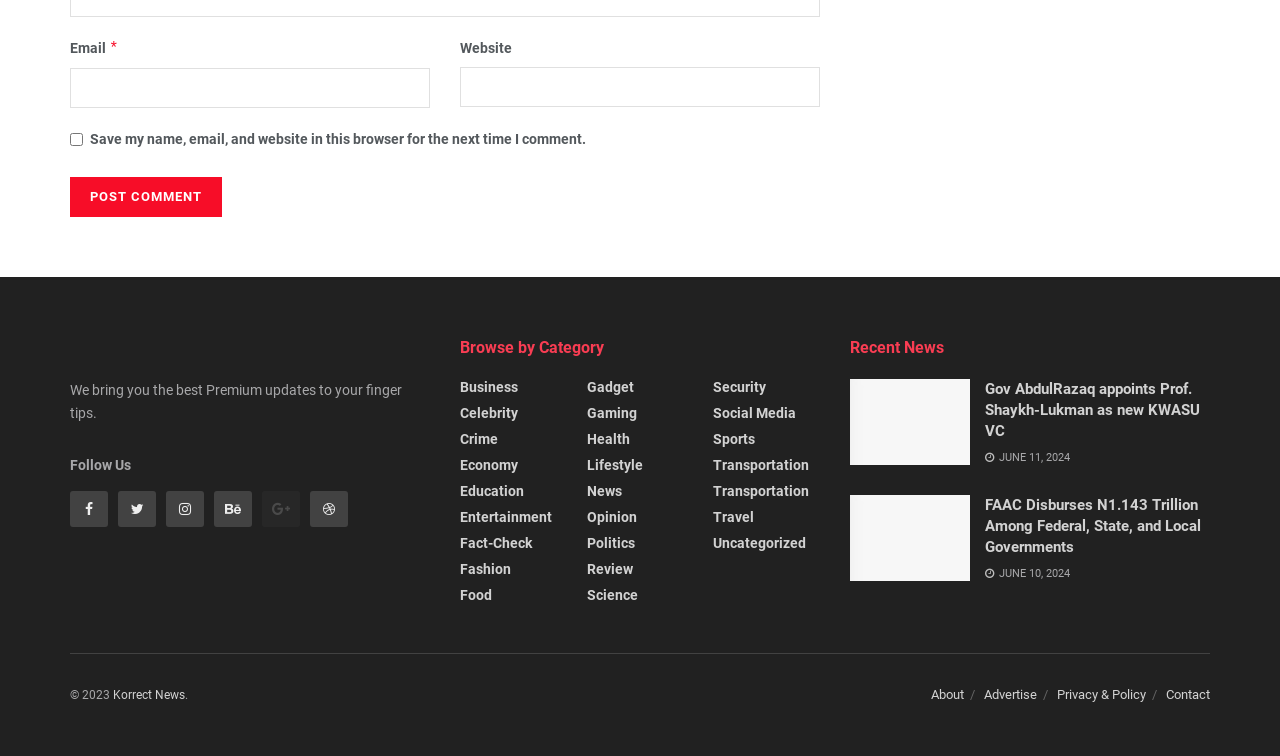Provide a brief response to the question using a single word or phrase: 
What is the date of the first news article?

JUNE 11, 2024